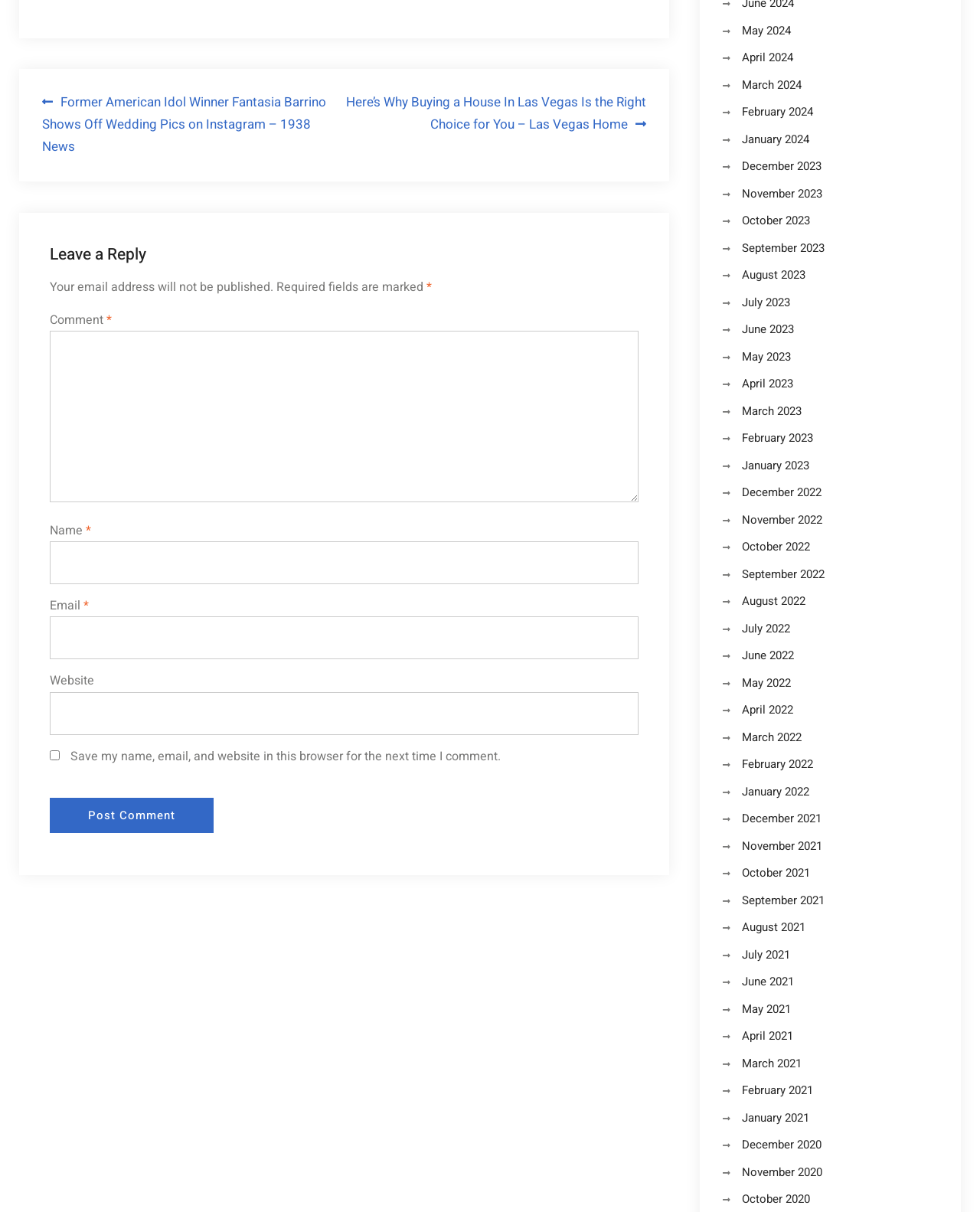Bounding box coordinates are specified in the format (top-left x, top-left y, bottom-right x, bottom-right y). All values are floating point numbers bounded between 0 and 1. Please provide the bounding box coordinate of the region this sentence describes: March 2022

[0.757, 0.601, 0.818, 0.615]